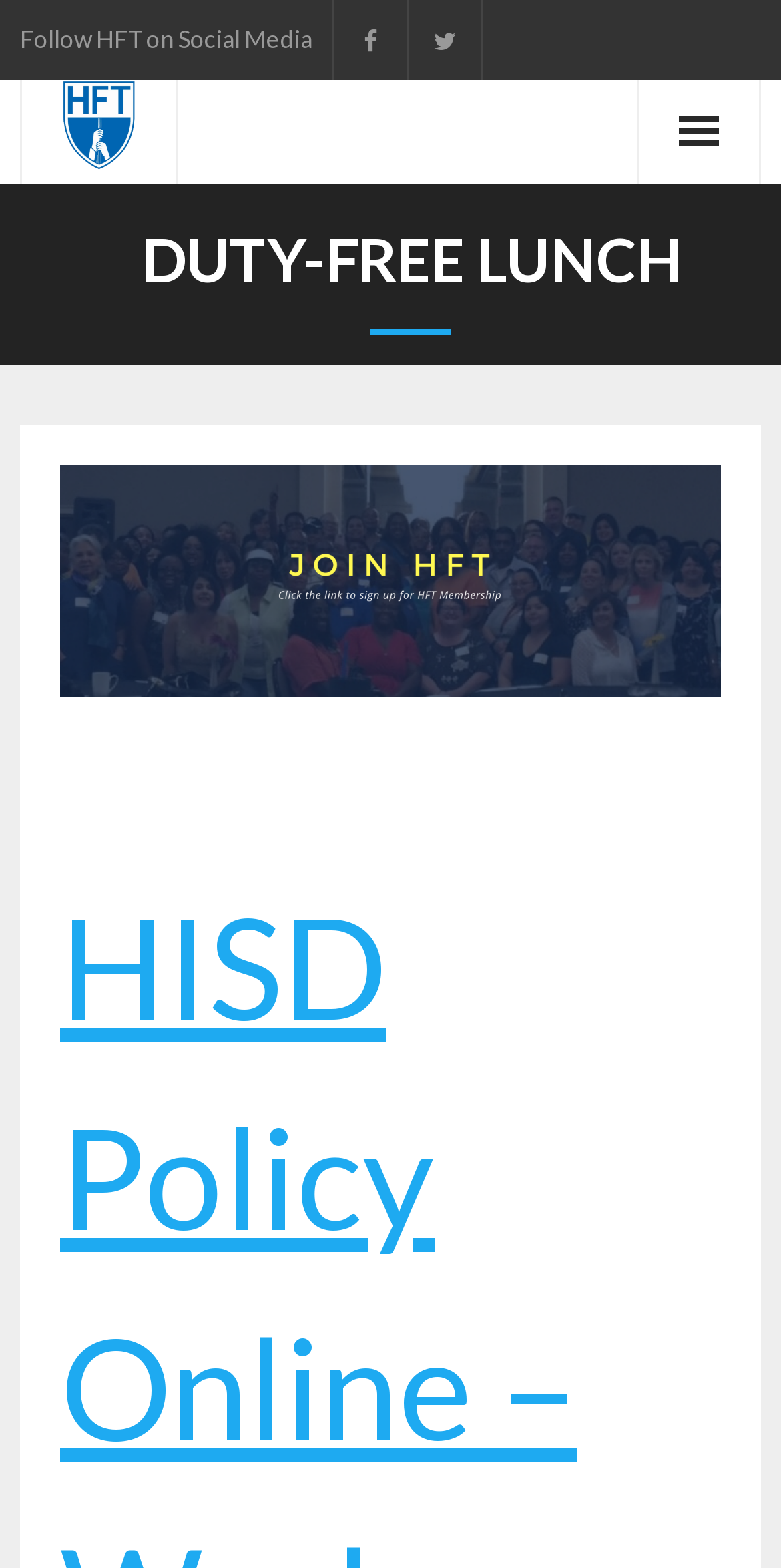What is the name of the organization?
Please respond to the question with a detailed and informative answer.

The answer can be found by looking at the link with the image 'Houston Federation of Teachers' which is located in the second layout table. The text of the link is 'Houston Federation of Teachers'.